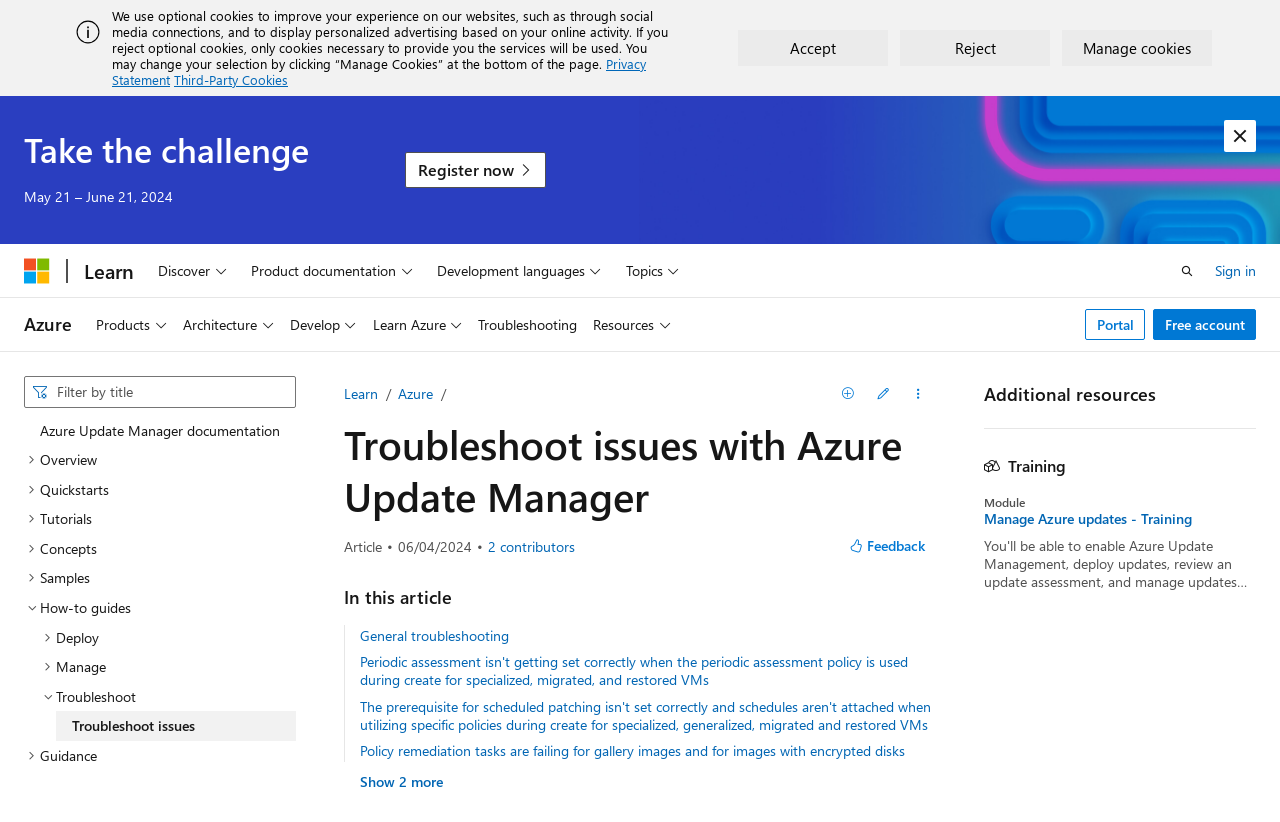Provide a single word or phrase to answer the given question: 
What is the purpose of the 'View all contributors' button?

To view all contributors